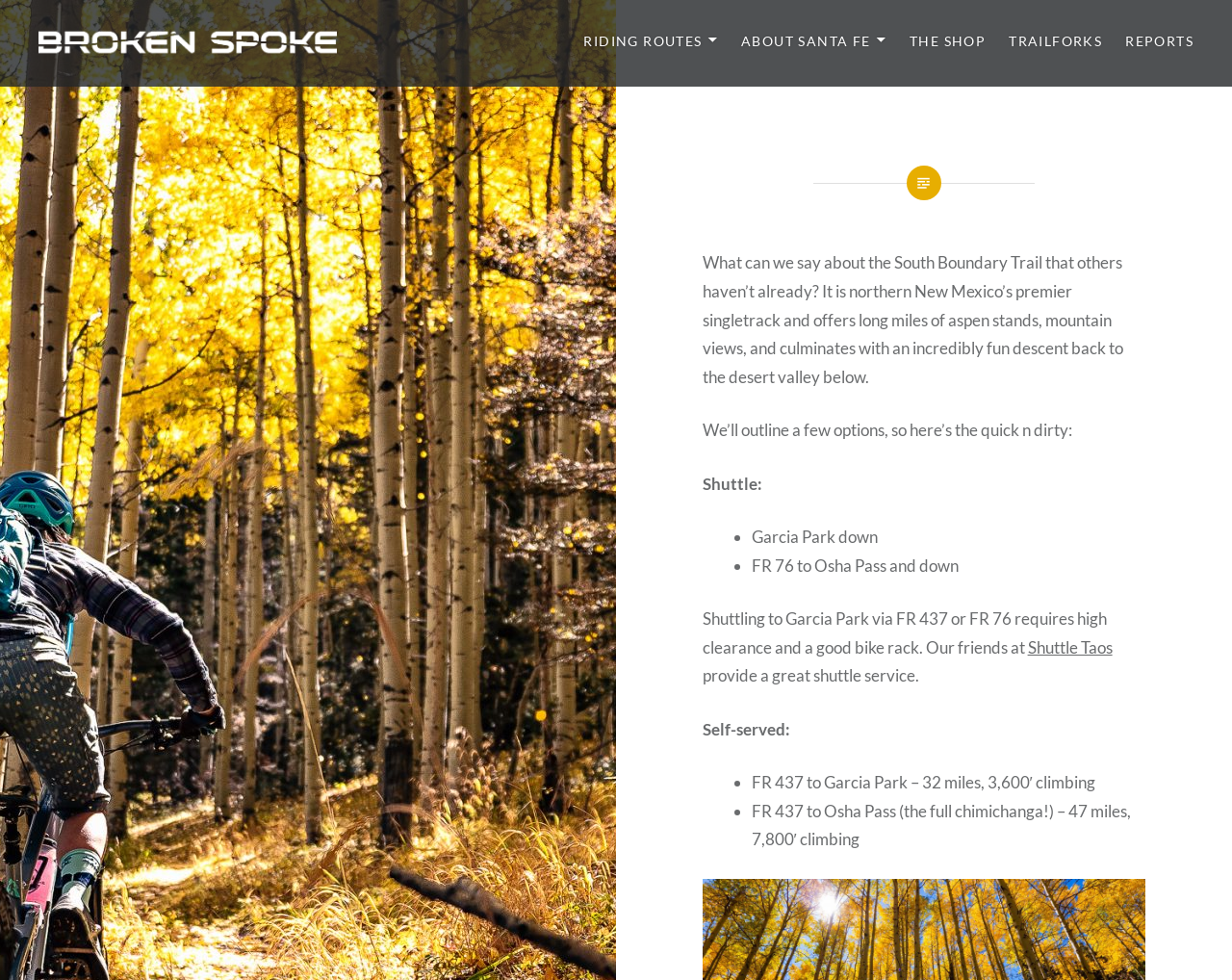Identify the bounding box coordinates of the section to be clicked to complete the task described by the following instruction: "Visit RIDING ROUTES page". The coordinates should be four float numbers between 0 and 1, formatted as [left, top, right, bottom].

[0.474, 0.031, 0.583, 0.053]